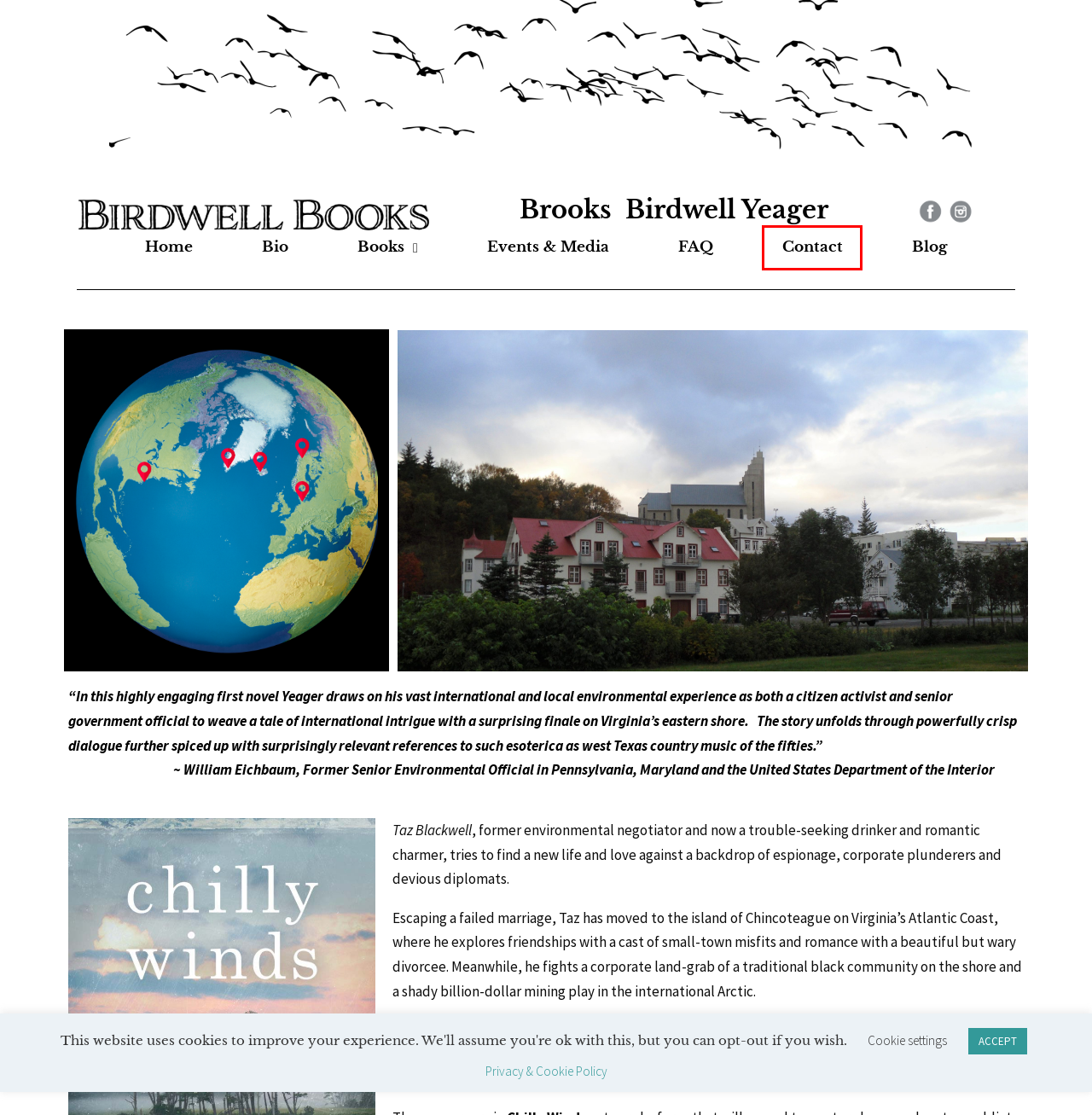You have been given a screenshot of a webpage with a red bounding box around a UI element. Select the most appropriate webpage description for the new webpage that appears after clicking the element within the red bounding box. The choices are:
A. FAQ – Brooks Yeager
B. Links – Brooks Yeager
C. Search for Author: "Yeager, Brooks B." | Politics and Prose Bookstore
D. Occasional and Random Musings from Chincoteague – Brooks Yeager
E. Search for Author: "Yeager, Brooks B." | Mystery Loves Company Booksellers
F. Contact – Brooks Yeager
G. Privacy Policy & Cookies – Brooks Yeager
H. Brooks Yeager – Brooks Yeager, author.  Chilly Winds a Chincoteague Intrigue

F